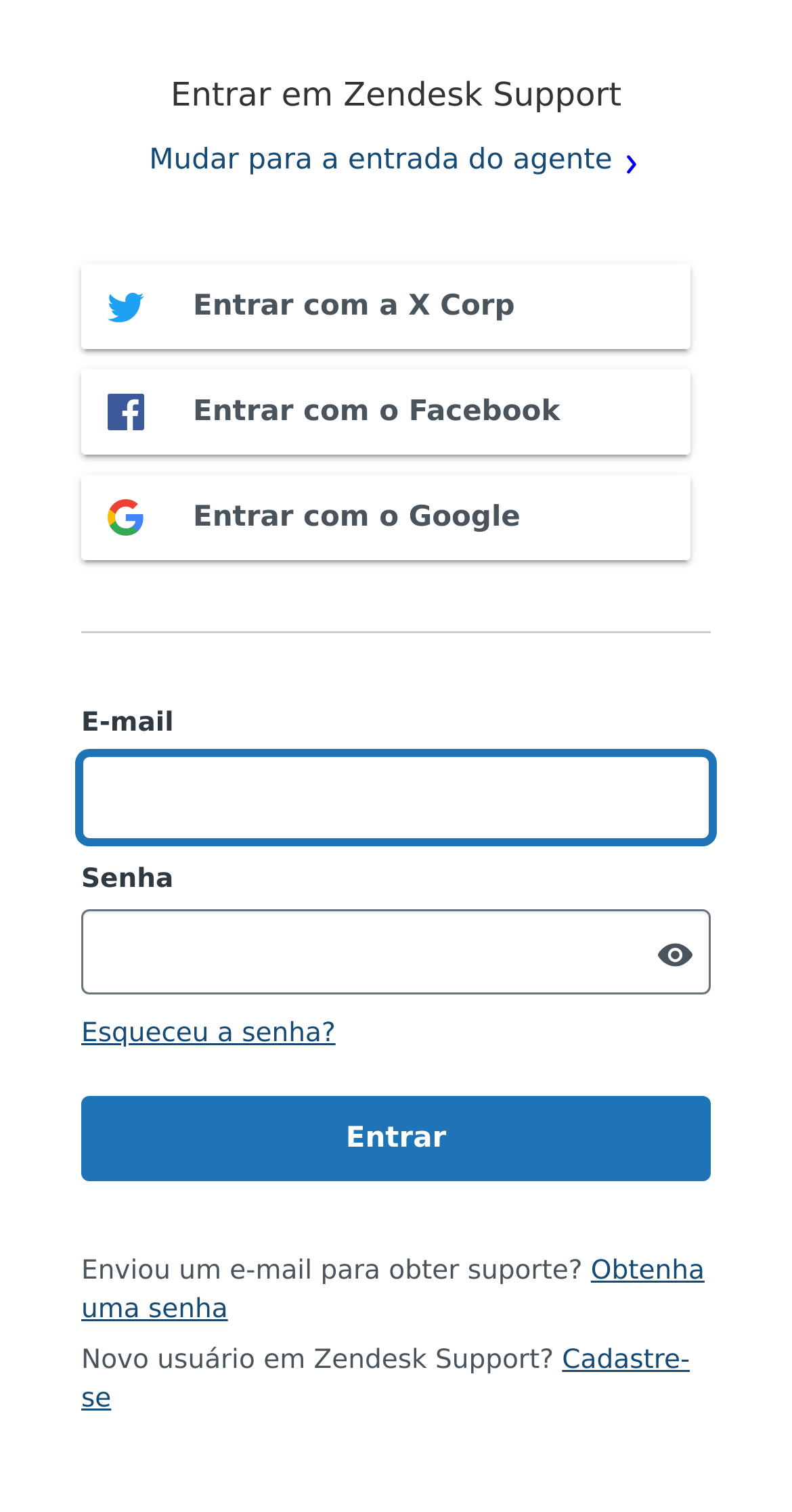What is the purpose of the 'Mostrar senha' switch?
Craft a detailed and extensive response to the question.

The 'Mostrar senha' switch is located next to the password input field and is initially set to 'false'. This suggests that the switch allows users to toggle the visibility of their password as they type it in, providing an added layer of security and privacy.